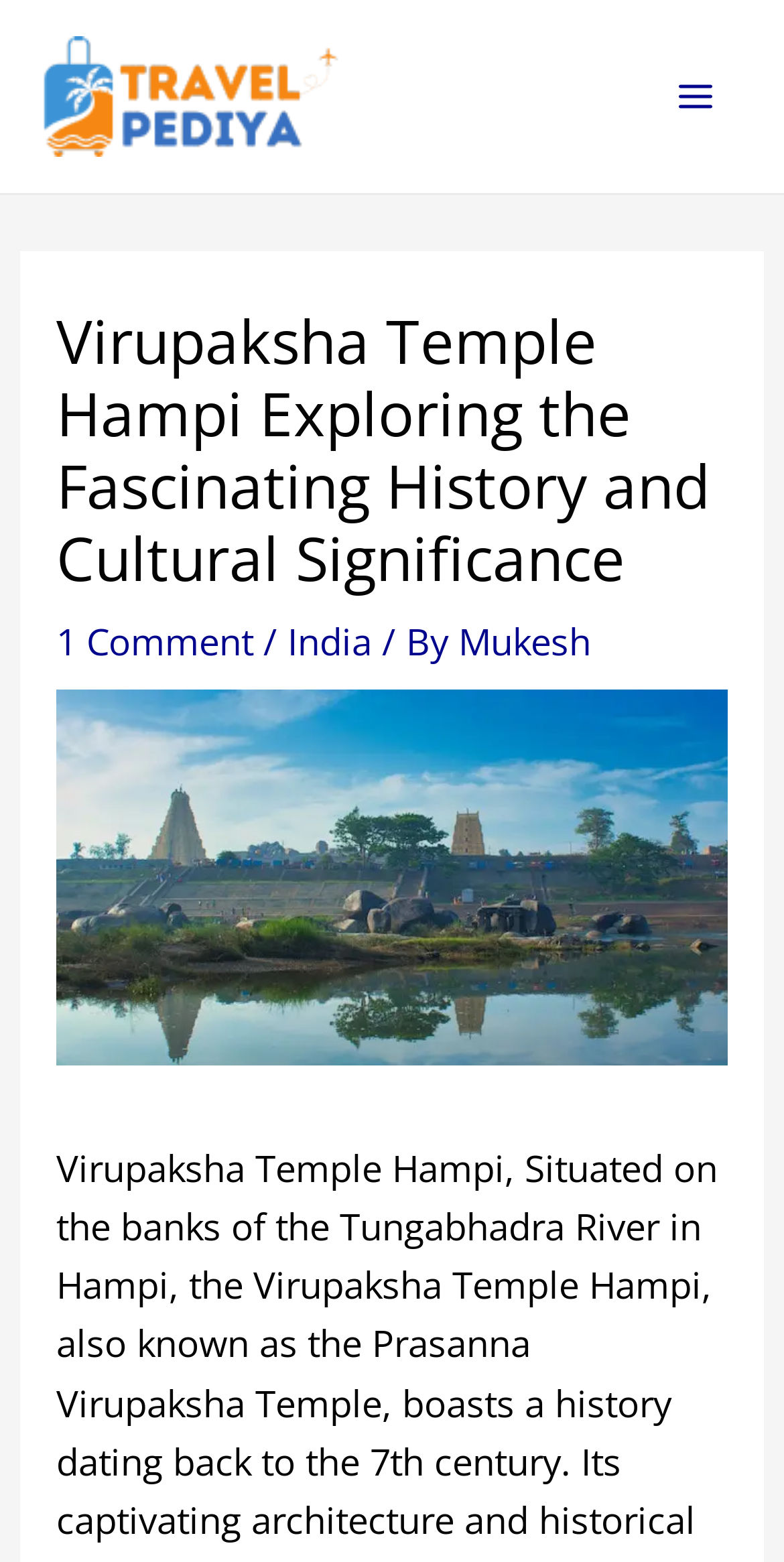Answer with a single word or phrase: 
How many comments are there on this article?

1